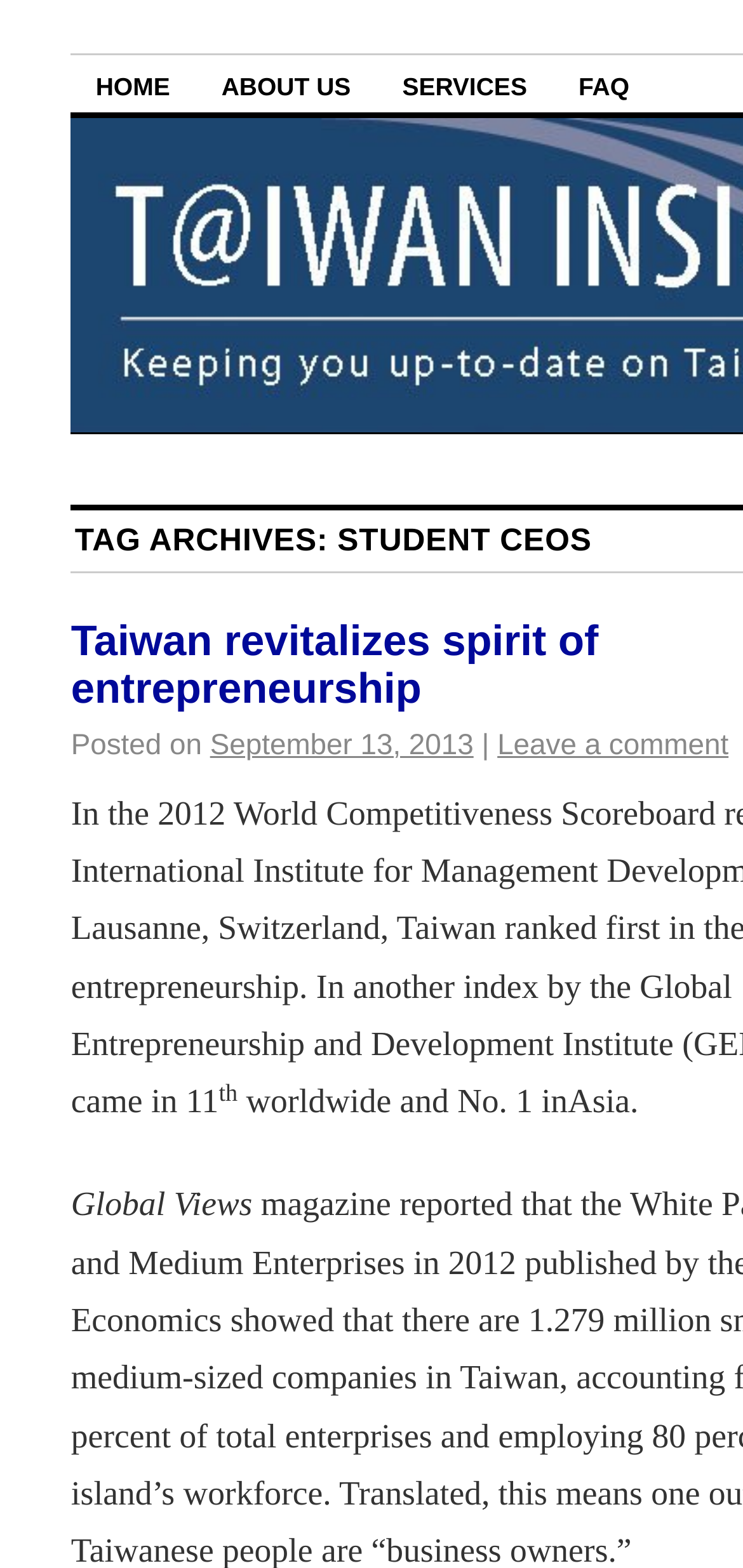What is the main heading displayed on the webpage? Please provide the text.

TAG ARCHIVES: STUDENT CEOS